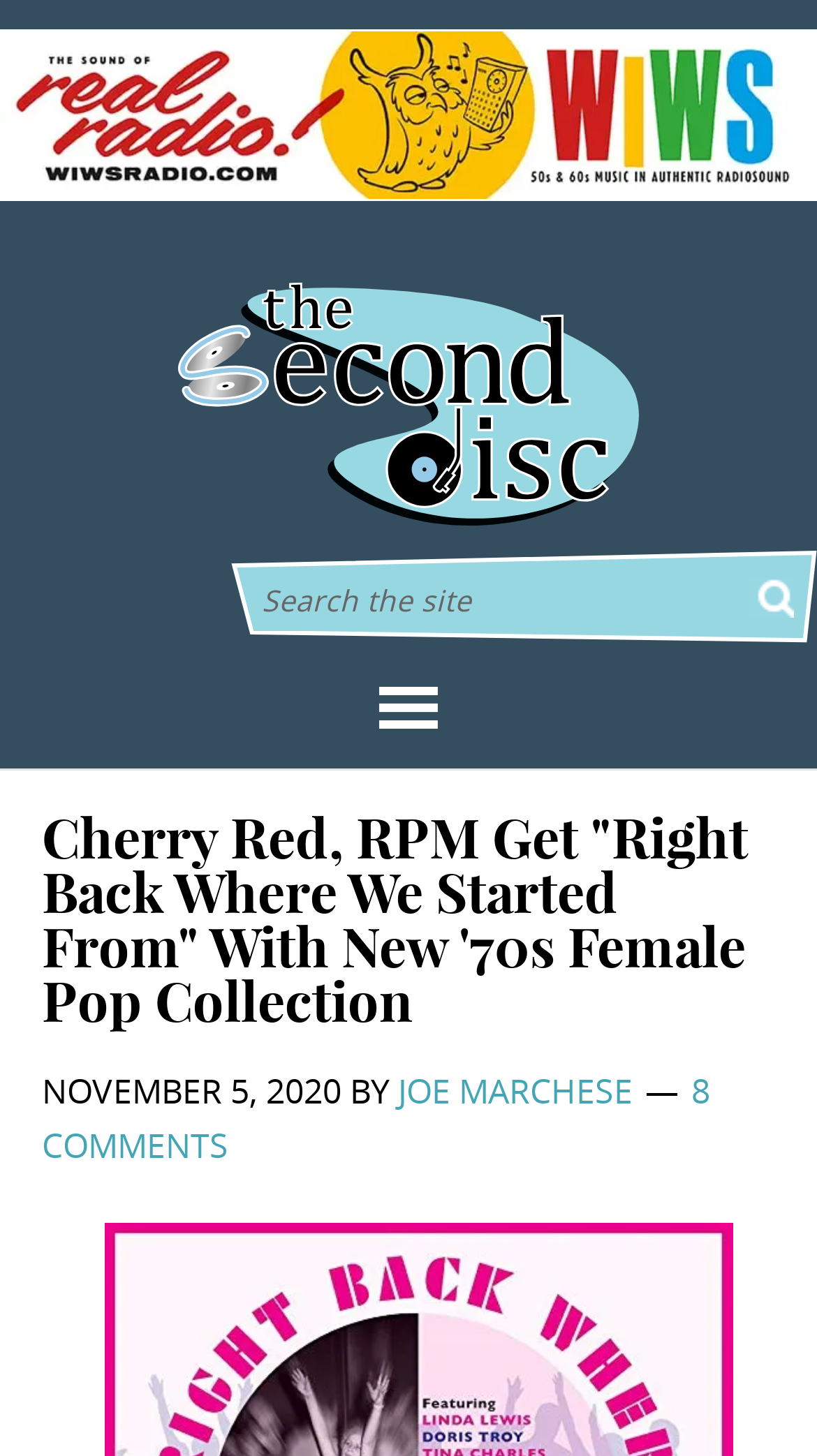Provide the bounding box coordinates of the UI element this sentence describes: "Joe Marchese".

[0.487, 0.733, 0.774, 0.765]